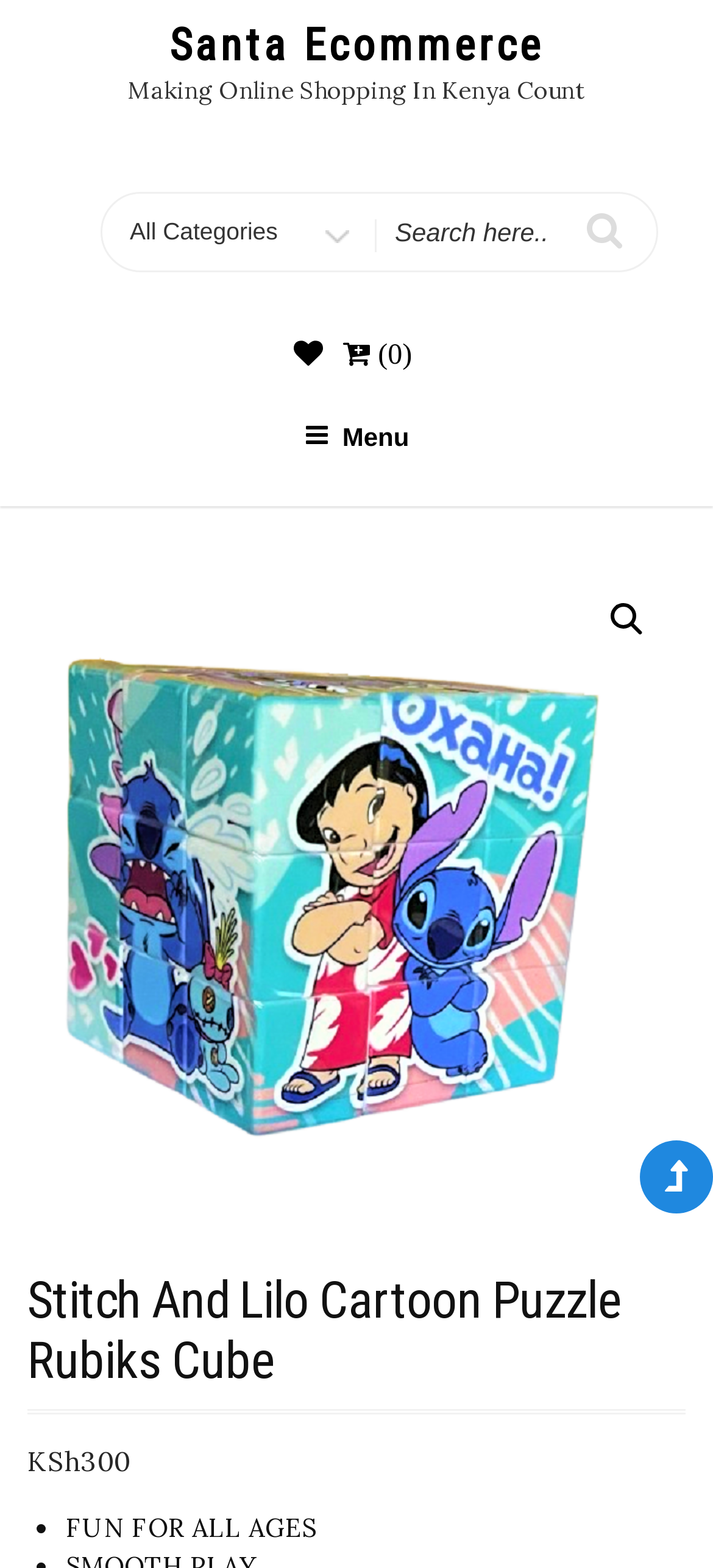Locate the bounding box coordinates of the item that should be clicked to fulfill the instruction: "Go to the top menu".

[0.077, 0.258, 0.923, 0.299]